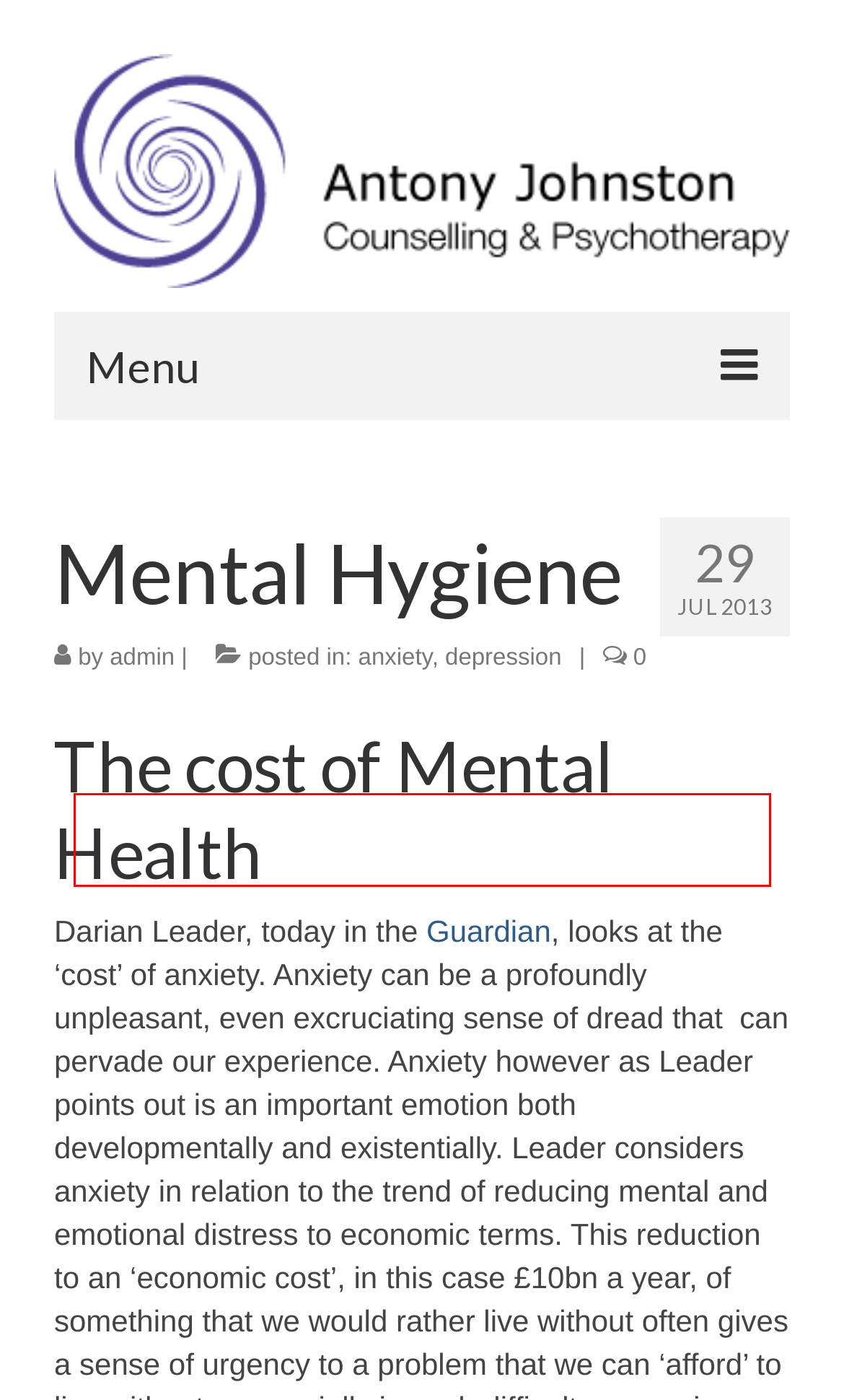You are provided with a screenshot of a webpage containing a red rectangle bounding box. Identify the webpage description that best matches the new webpage after the element in the bounding box is clicked. Here are the potential descriptions:
A. Counselling and Psychotherapy in Tunbridge Wells
B. Counselling and Psychotherapy
C. Sexual Difficulties & Psychosexual Therapy - Tunbridge Wells and Islington
D. Couples Counselling in Tunbridge Wells and Islington
E. admin, Author at Antony Johnston
F. depression Archives - Antony Johnston
G. Psychotherapy and Counselling in Tunbridge Wells
H. Privacy Policy and Data Protection (GDPR) - Antony Johnston

C